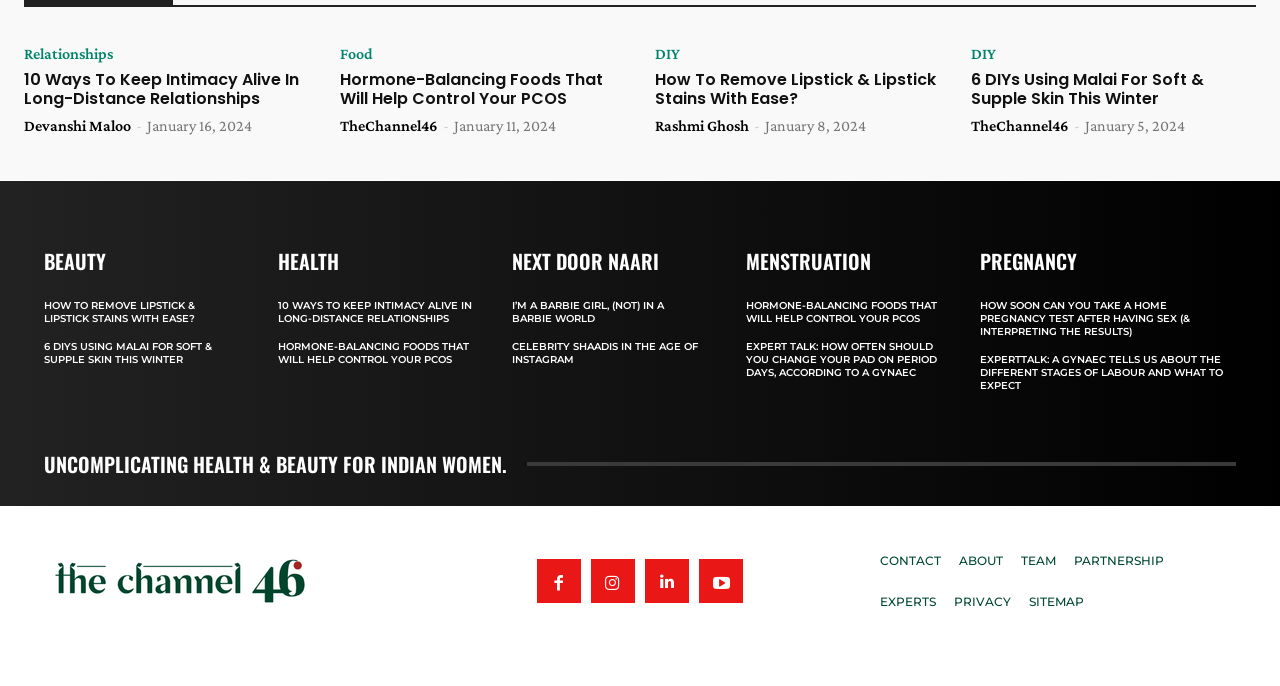Identify the bounding box coordinates of the part that should be clicked to carry out this instruction: "View the 'cookie policy'".

None